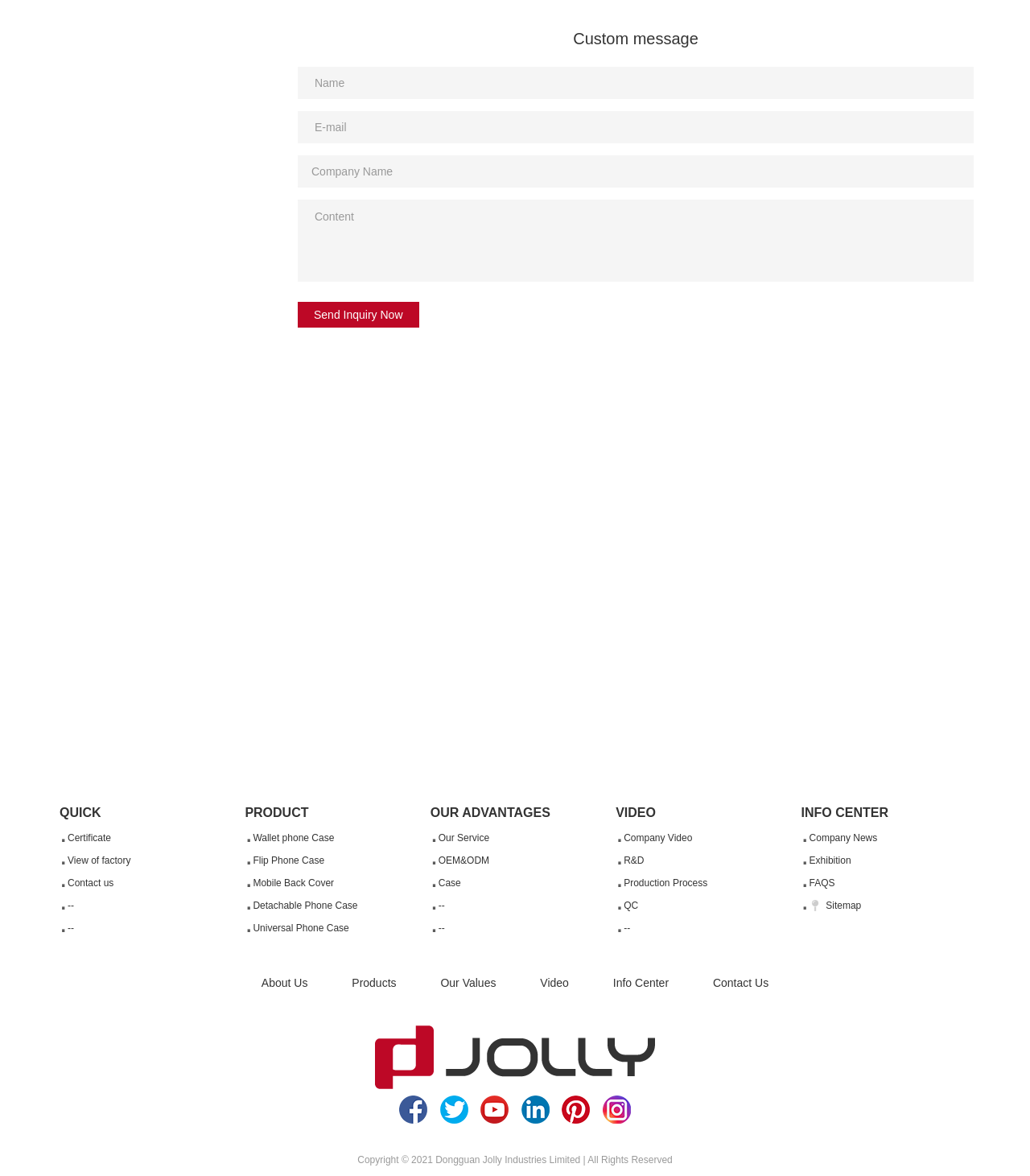Locate the bounding box coordinates of the item that should be clicked to fulfill the instruction: "Search".

None